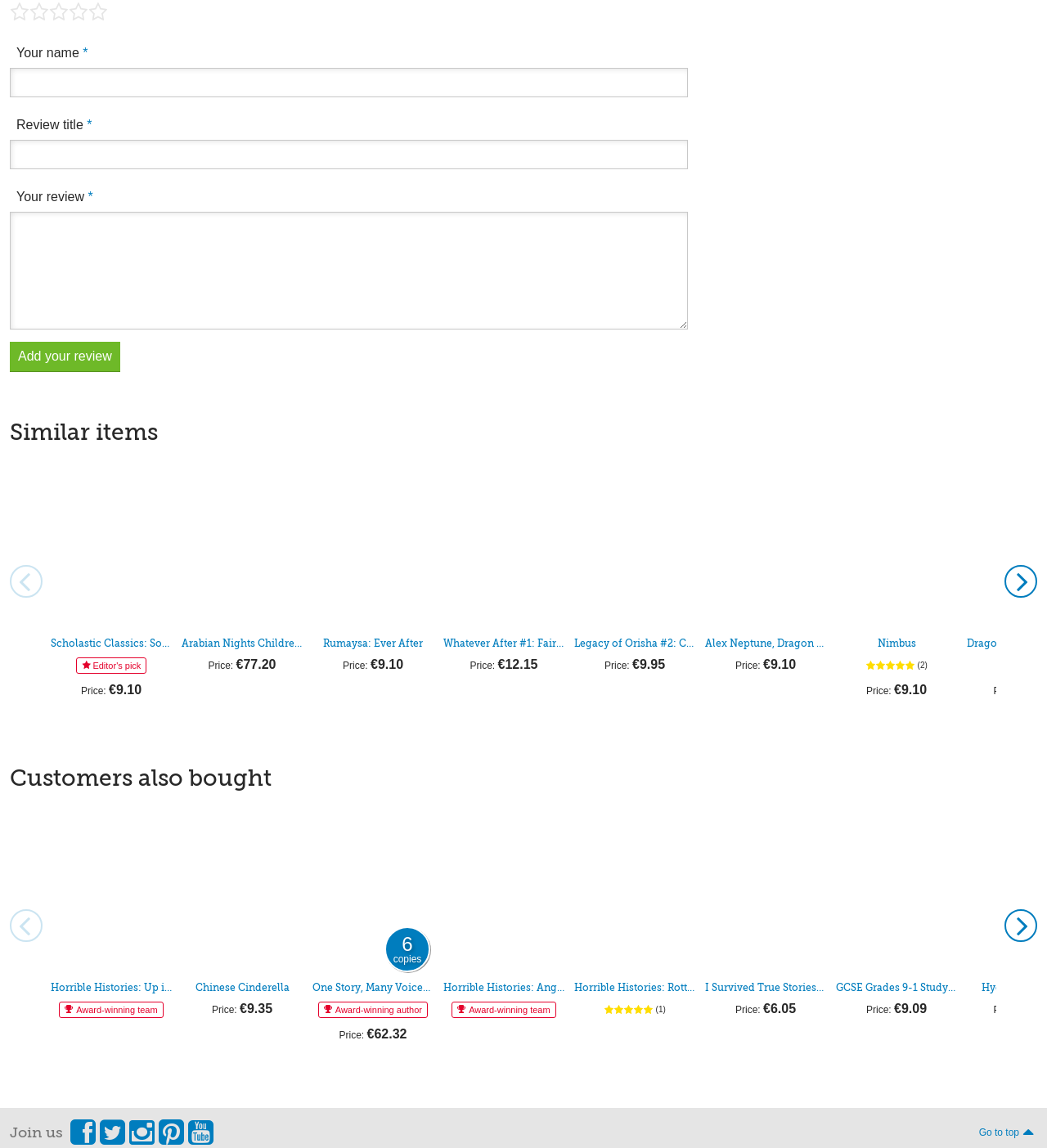Locate the bounding box coordinates of the element's region that should be clicked to carry out the following instruction: "Add your review". The coordinates need to be four float numbers between 0 and 1, i.e., [left, top, right, bottom].

[0.009, 0.298, 0.115, 0.324]